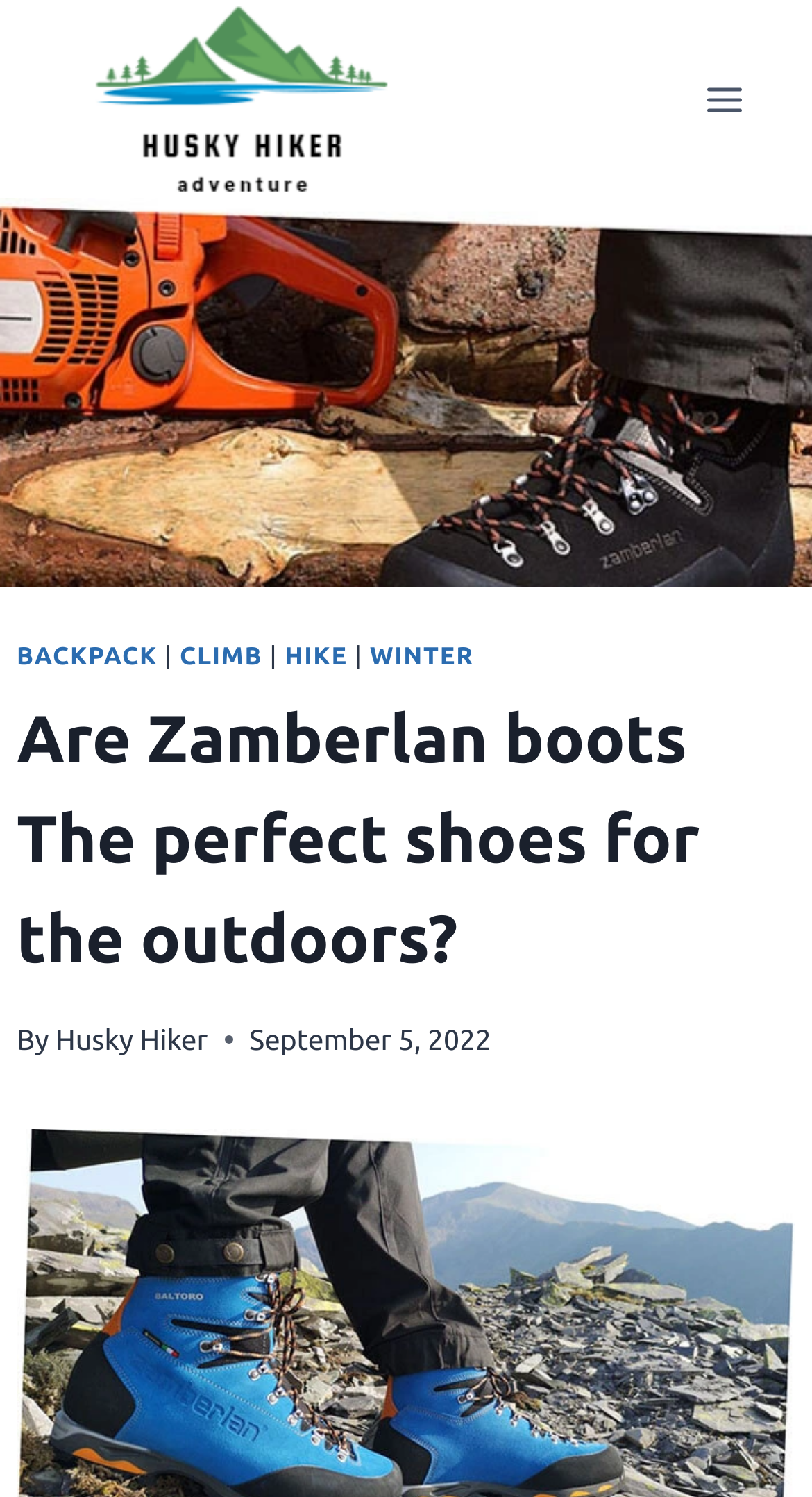Generate a comprehensive description of the webpage.

The webpage appears to be a blog post or article discussing Zamberlan boots and their durability. At the top left of the page, there is a link to "Huskyhiker.com" accompanied by an image with the same name. To the right of this, there is a button labeled "Open menu".

Below the top section, there is a large image that takes up most of the width of the page, with a description stating that a pair of Zamberlan boots can easily last for several years if kept clean and dry, and regularly treated with good quality beeswax or leather conditioner.

Above the main content area, there is a header section with several links to categories, including "BACKPACK", "CLIMB", "HIKE", and "WINTER", separated by vertical lines. The main heading of the page, "Are Zamberlan boots The perfect shoes for the outdoors?" is located below this section.

The article's author and publication date are credited at the bottom of the header section, with the text "By Husky Hiker" and "September 5, 2022", respectively.